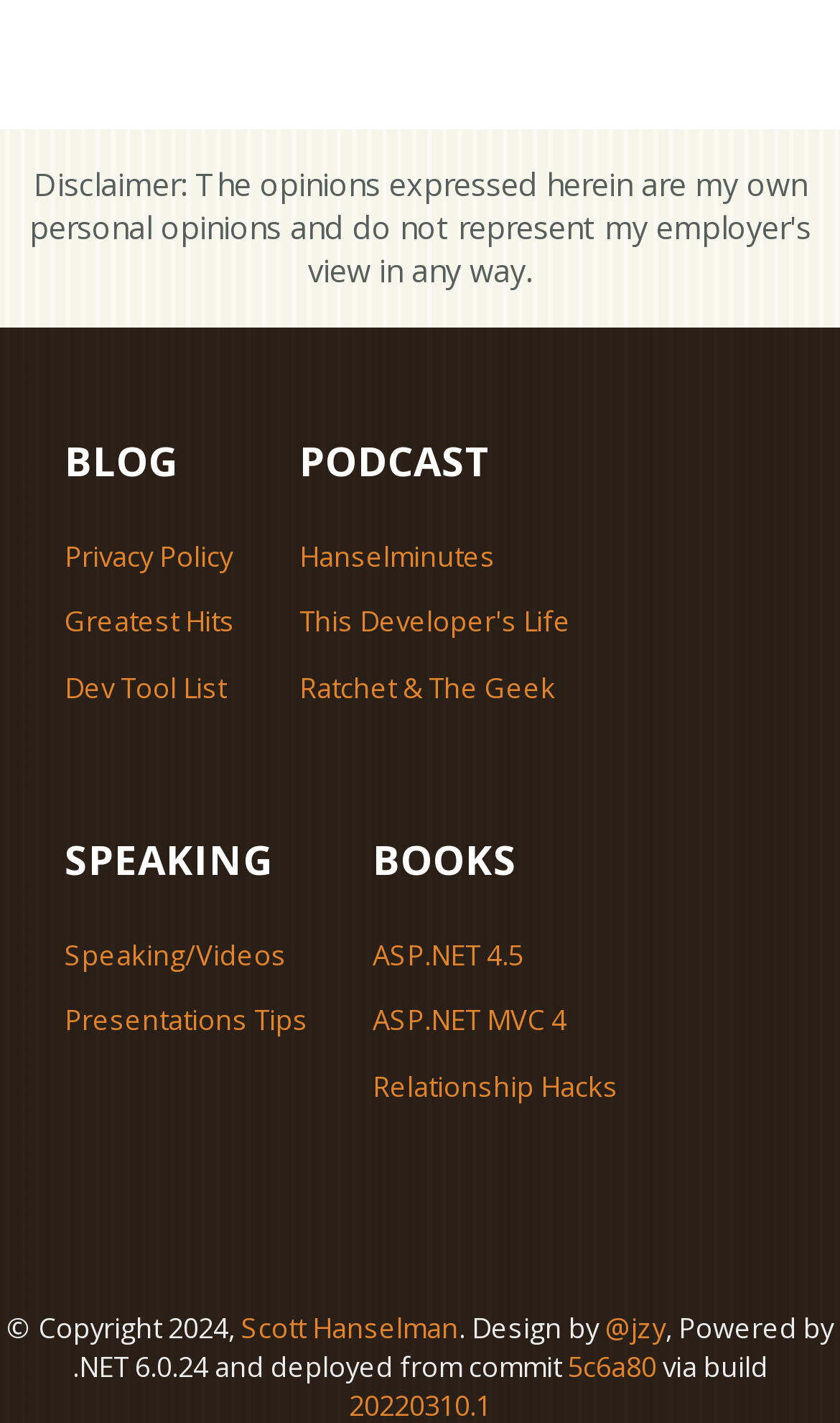Find the bounding box coordinates of the clickable element required to execute the following instruction: "read about speaking". Provide the coordinates as four float numbers between 0 and 1, i.e., [left, top, right, bottom].

[0.077, 0.585, 0.367, 0.624]